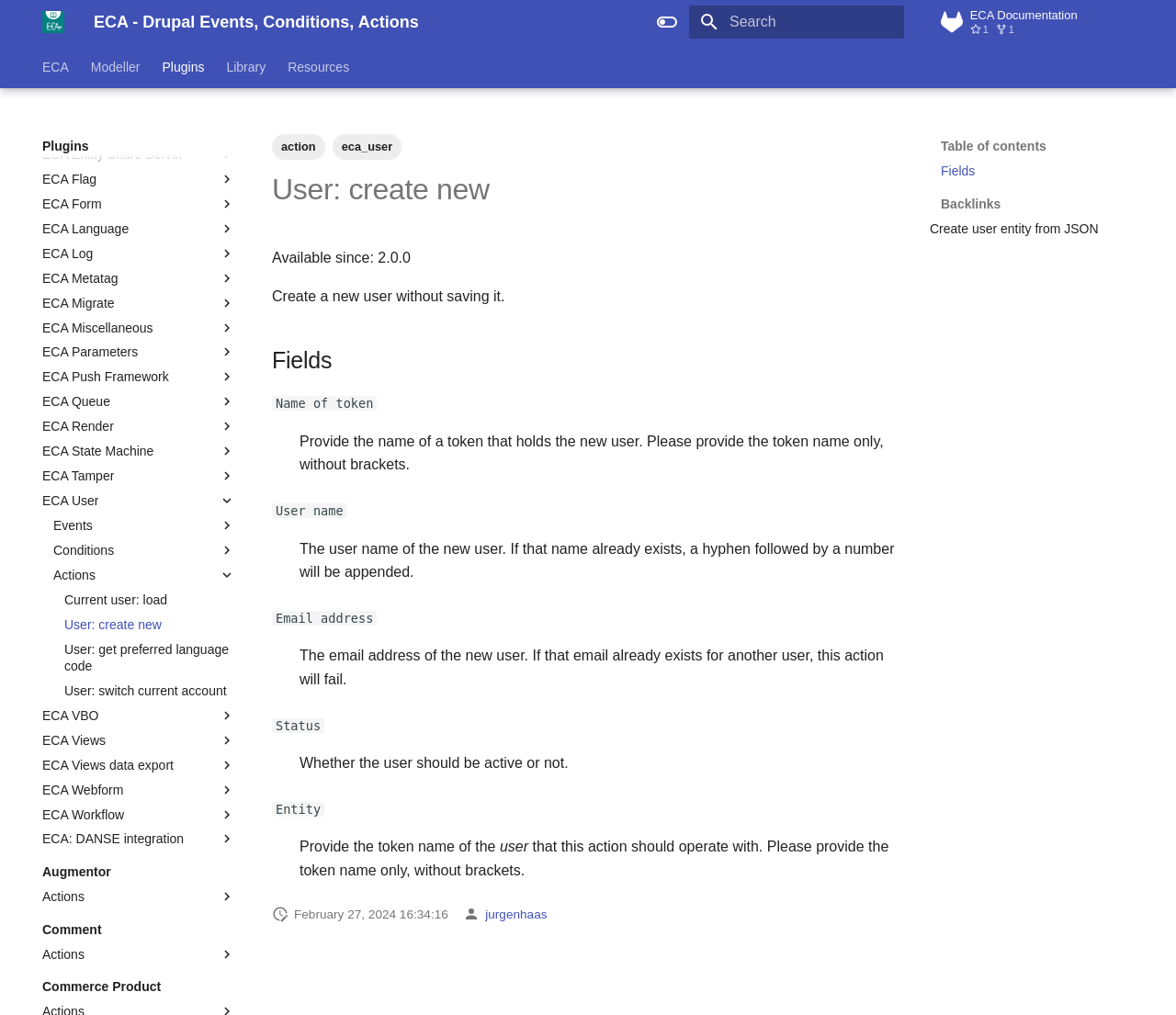Please extract the title of the webpage.

User: create new¶